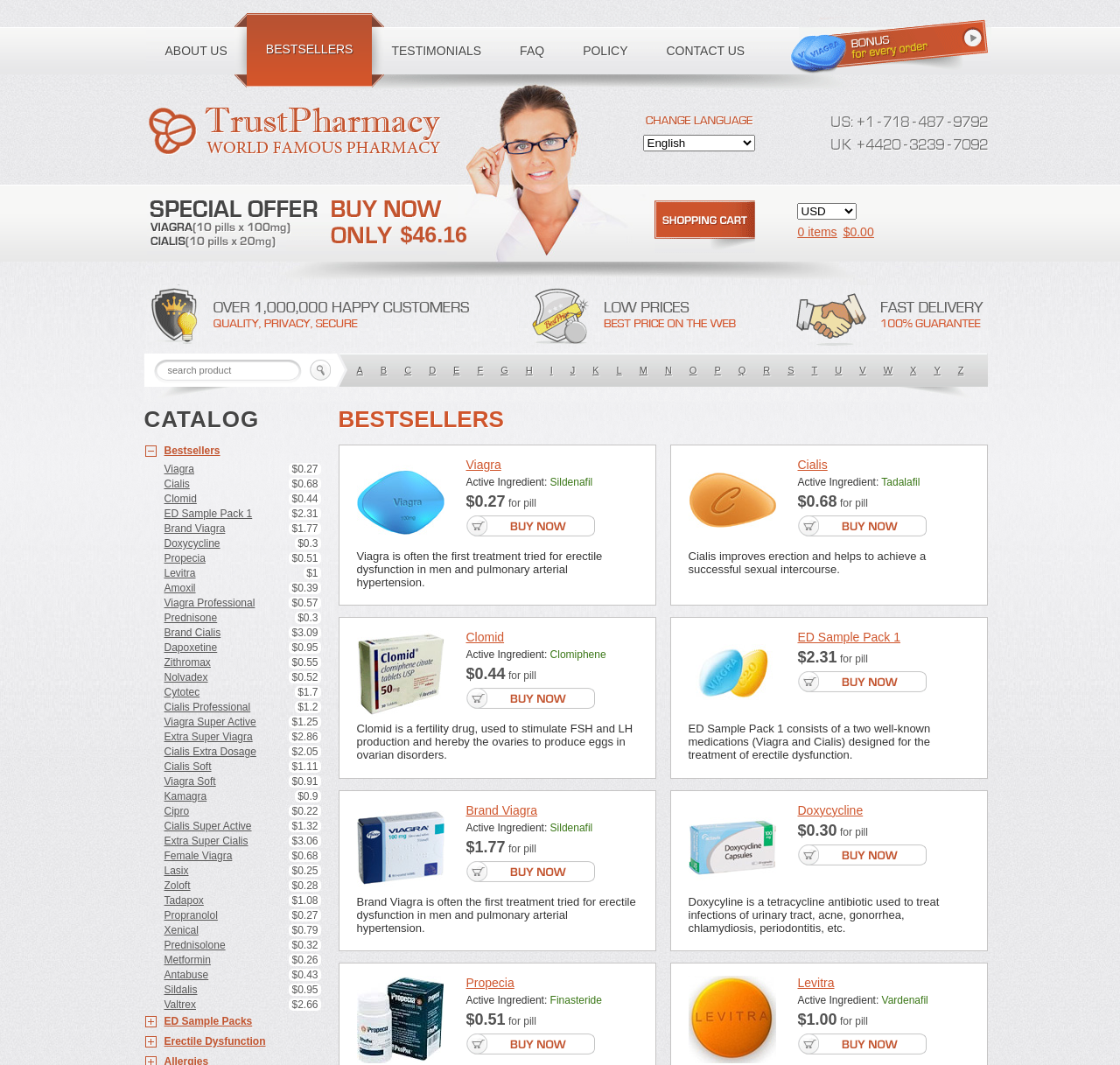Locate the bounding box coordinates of the clickable part needed for the task: "click on ABOUT US".

[0.13, 0.023, 0.22, 0.072]